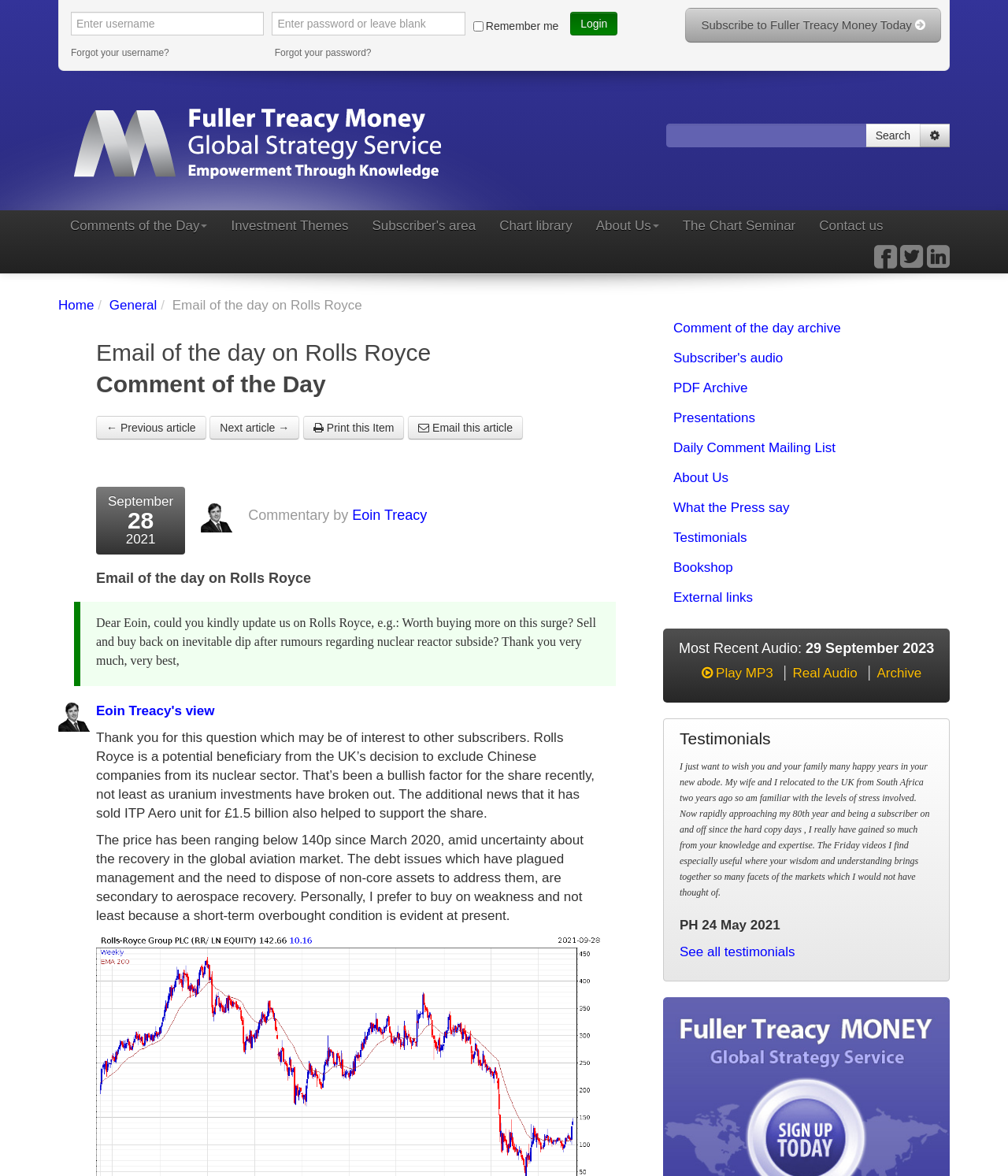Please identify the coordinates of the bounding box for the clickable region that will accomplish this instruction: "Email this article".

[0.405, 0.354, 0.519, 0.374]